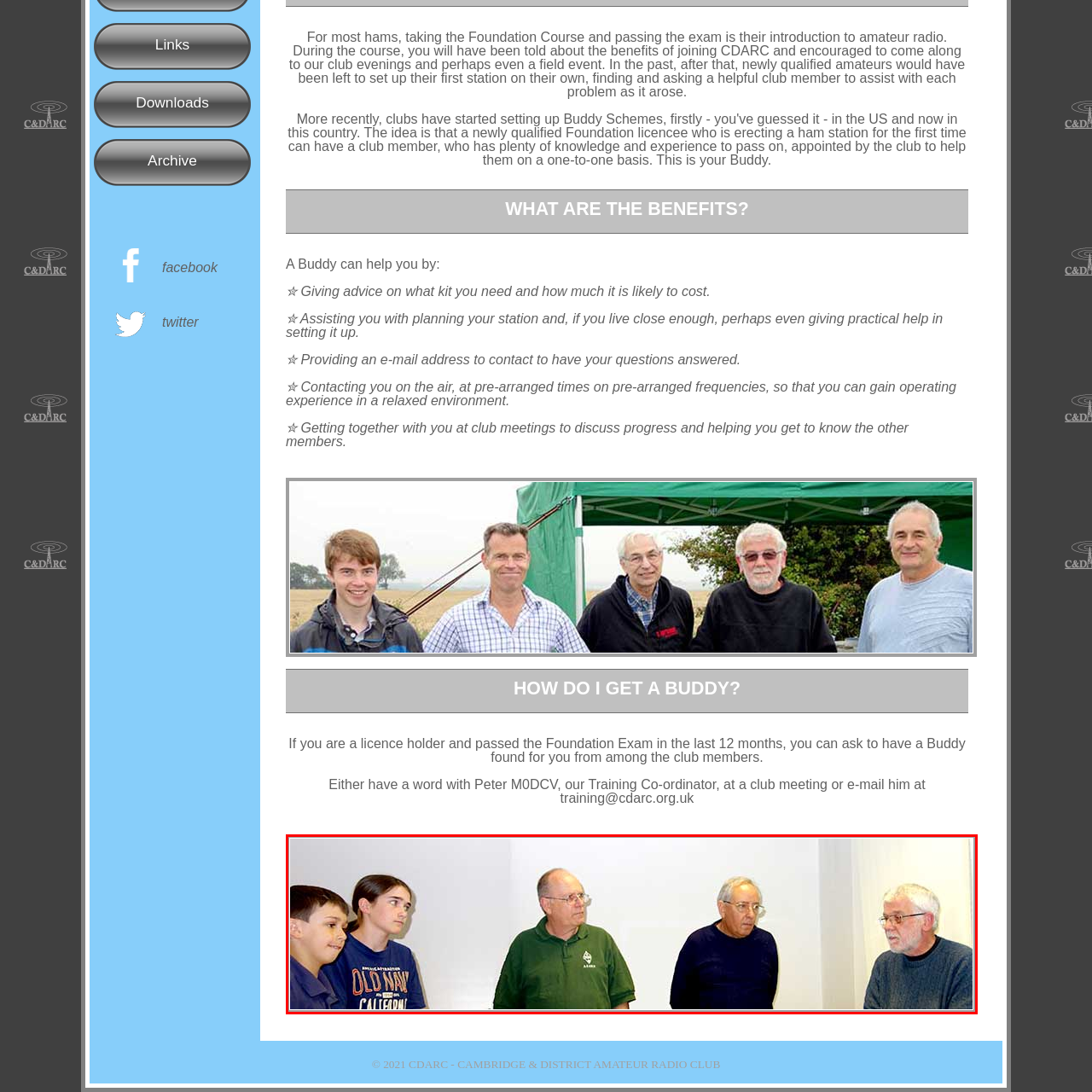Narrate the specific details and elements found within the red-bordered image.

The image depicts a small group of individuals engaged in conversation, likely discussing topics related to amateur radio, as indicated by the context of the accompanying content. On the left, a young boy in a dark blue t-shirt appears attentive, while next to him, a young girl with shoulder-length hair observes the discussion. The two adults on the right display expressions of interest; one wearing a green shirt with a badge and glasses, and the other in a navy blue sweater, both are engaging with a third older man who is speaking. This man, with grayish hair and a beard, exudes a sense of authority and experience, reinforcing the collaborative and supportive atmosphere typical of amateur radio clubs. The background is minimal, focusing attention on the group's interaction, indicative of a mentoring or educational session.